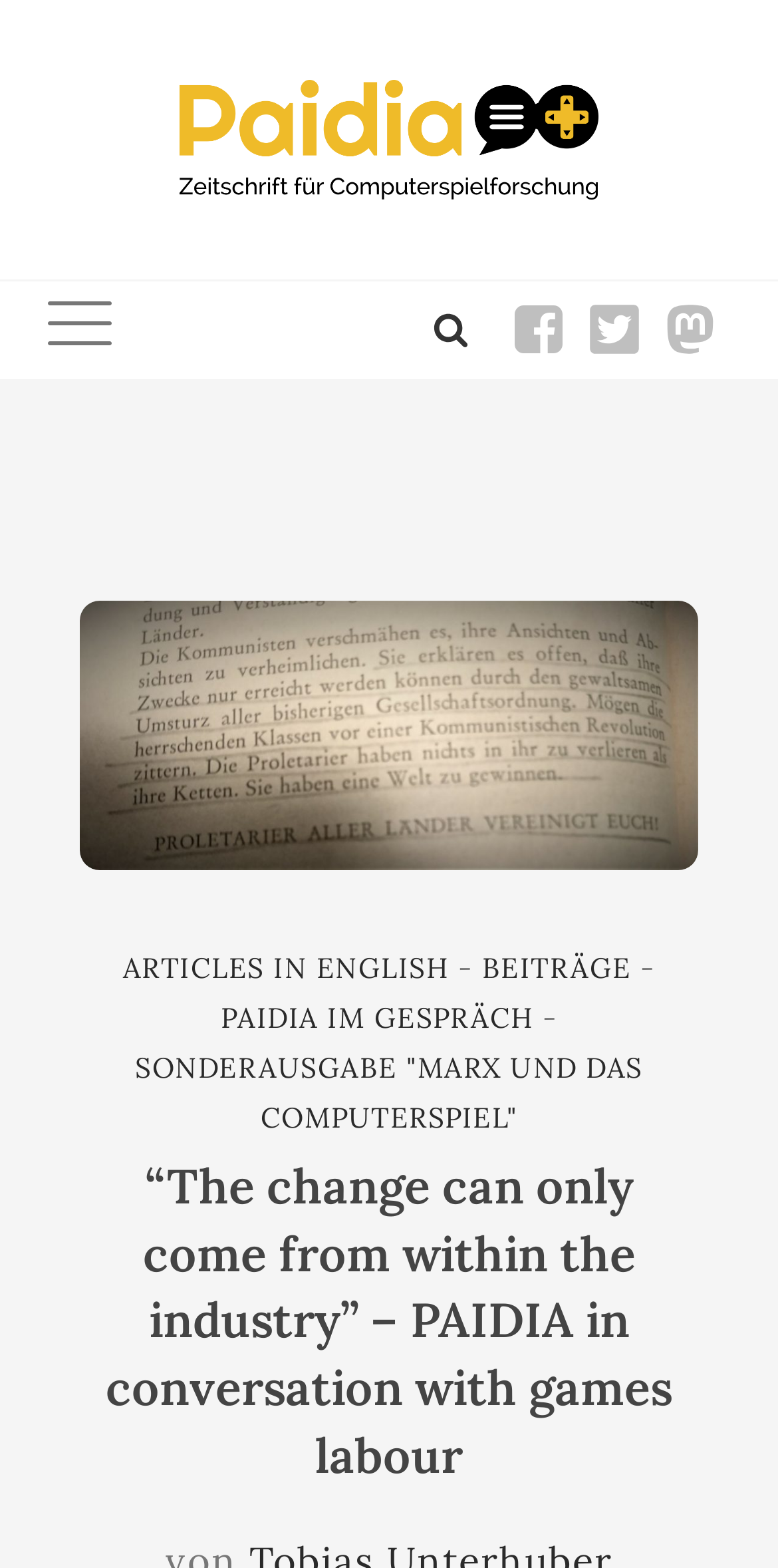For the element described, predict the bounding box coordinates as (top-left x, top-left y, bottom-right x, bottom-right y). All values should be between 0 and 1. Element description: Sonderausgabe "Marx und das Computerspiel"

[0.174, 0.669, 0.826, 0.724]